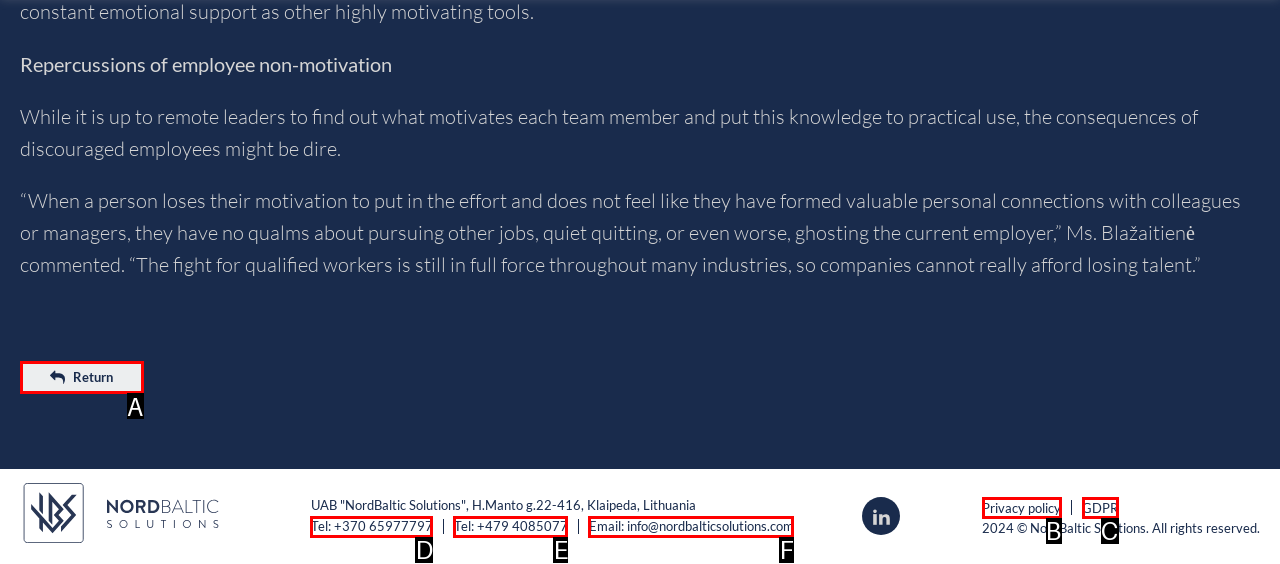From the options presented, which lettered element matches this description: Tel: +370 65977797
Reply solely with the letter of the matching option.

D